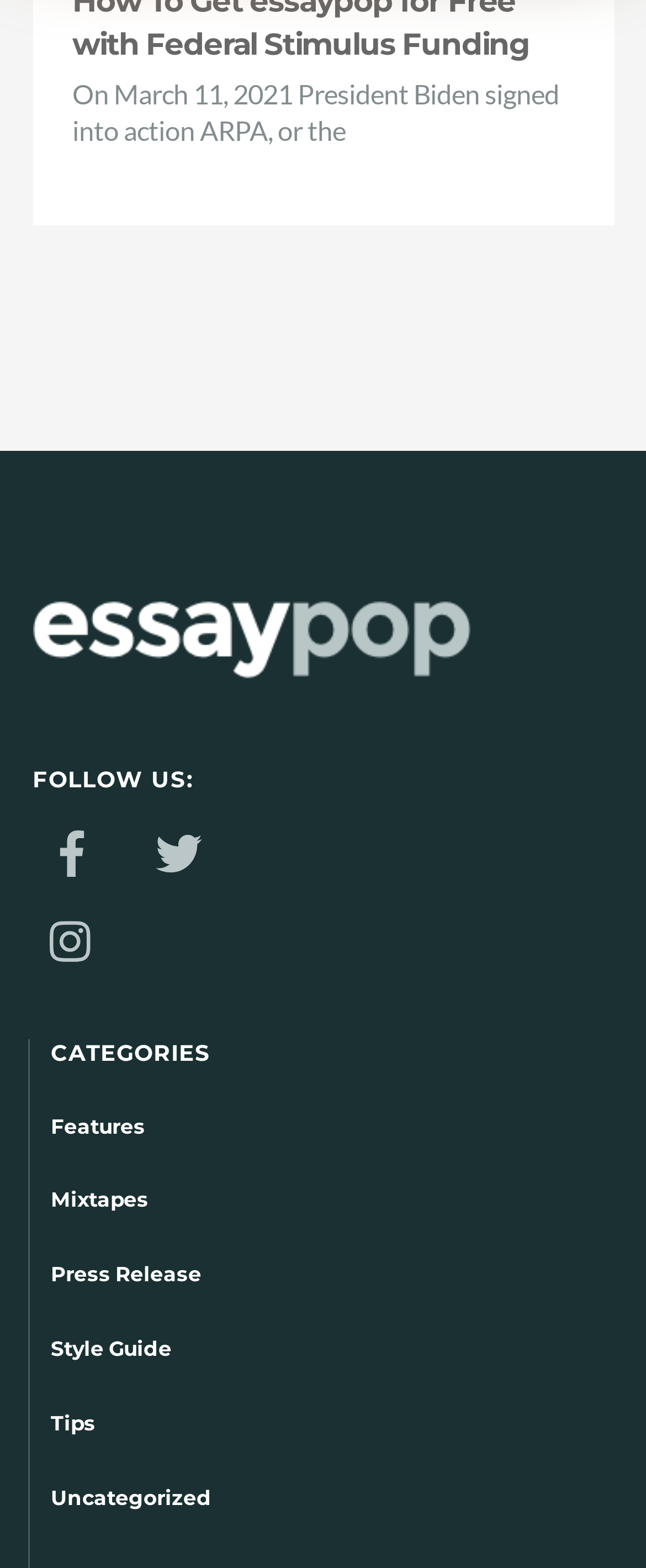What is the last category listed?
Identify the answer in the screenshot and reply with a single word or phrase.

Uncategorized